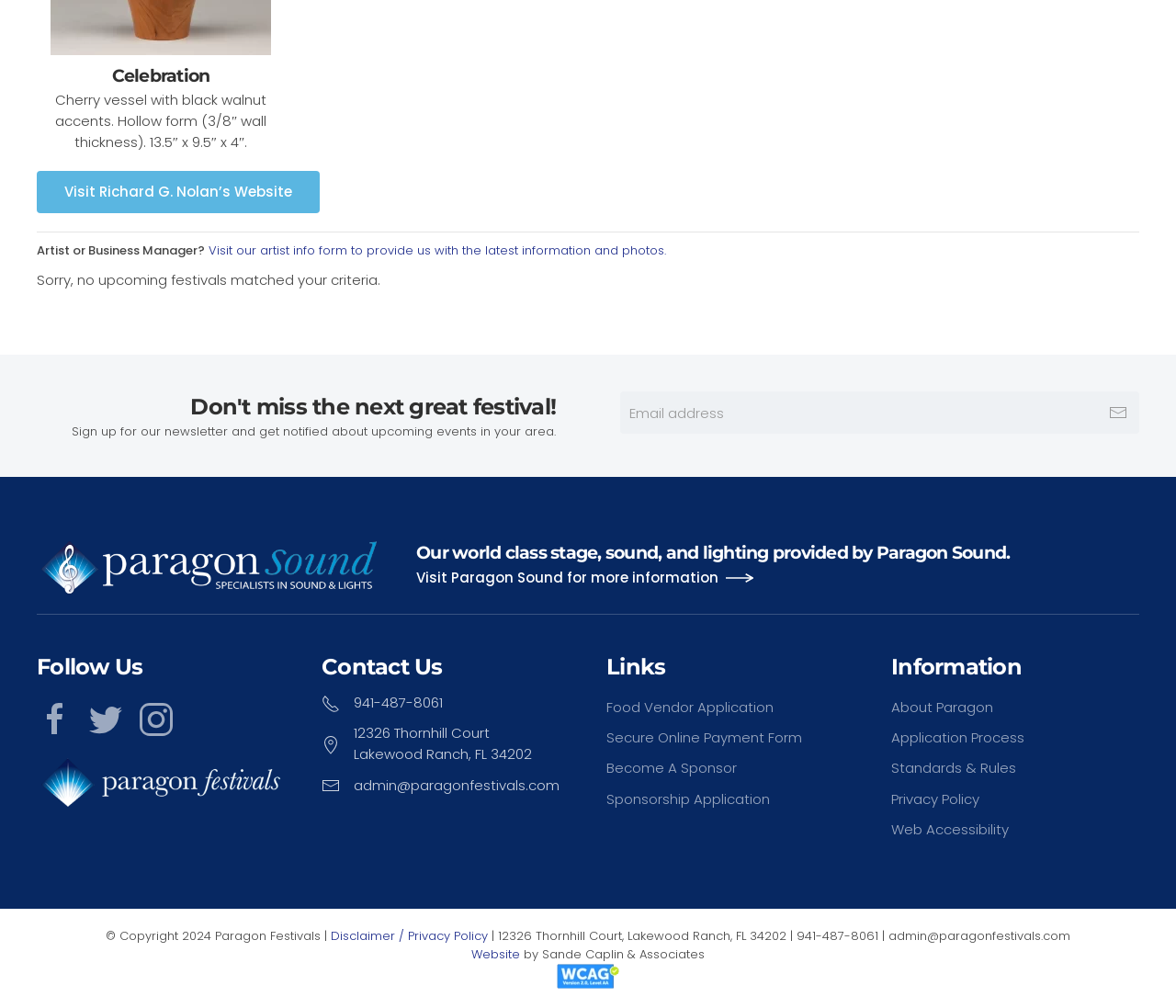Give a one-word or short phrase answer to the question: 
What is the name of the company providing stage, sound, and lighting?

Paragon Sound